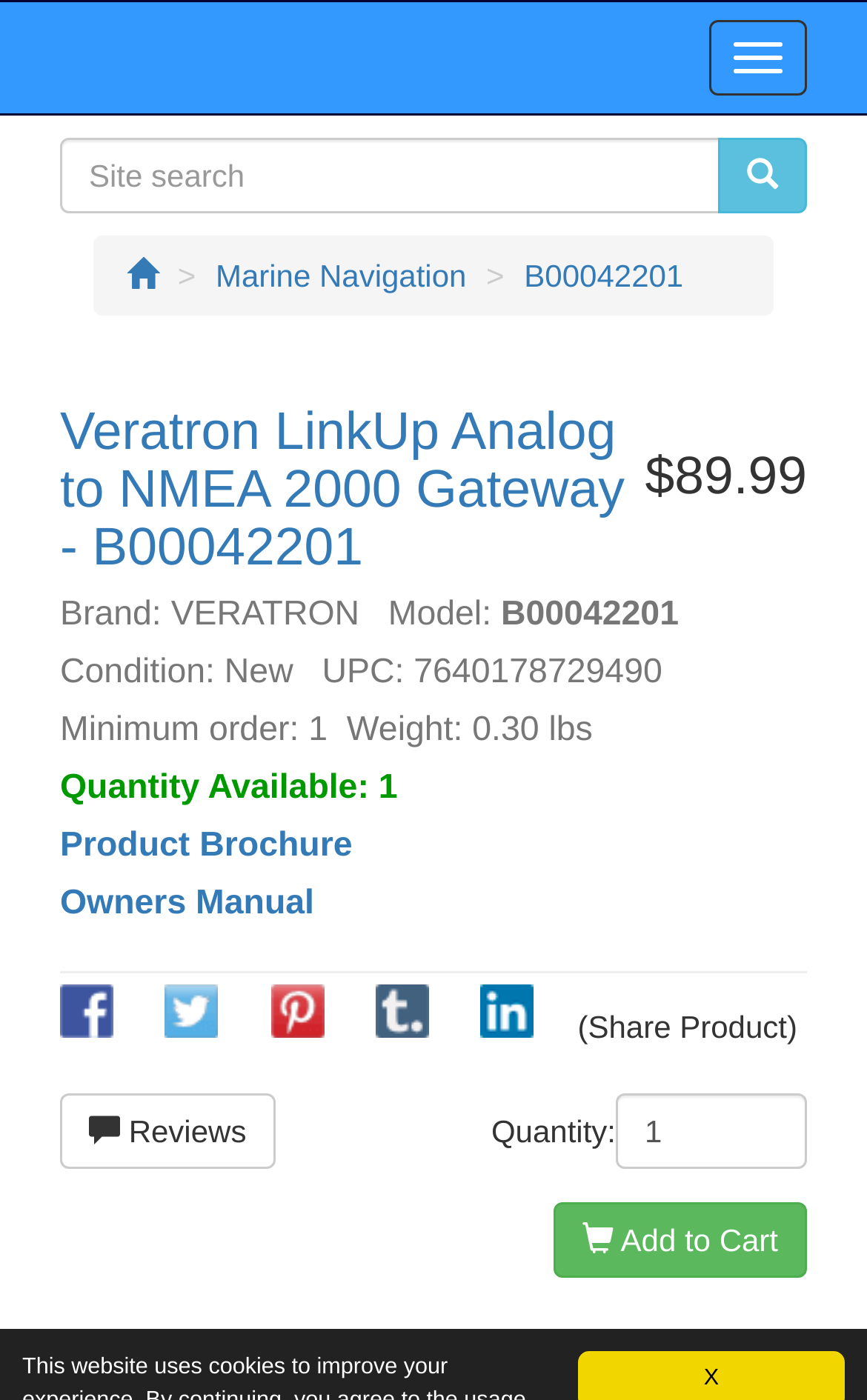What is the weight of the product?
Look at the webpage screenshot and answer the question with a detailed explanation.

The weight of the product is mentioned in the product details section, where it is specified as 'Weight: 0.30 lbs'.